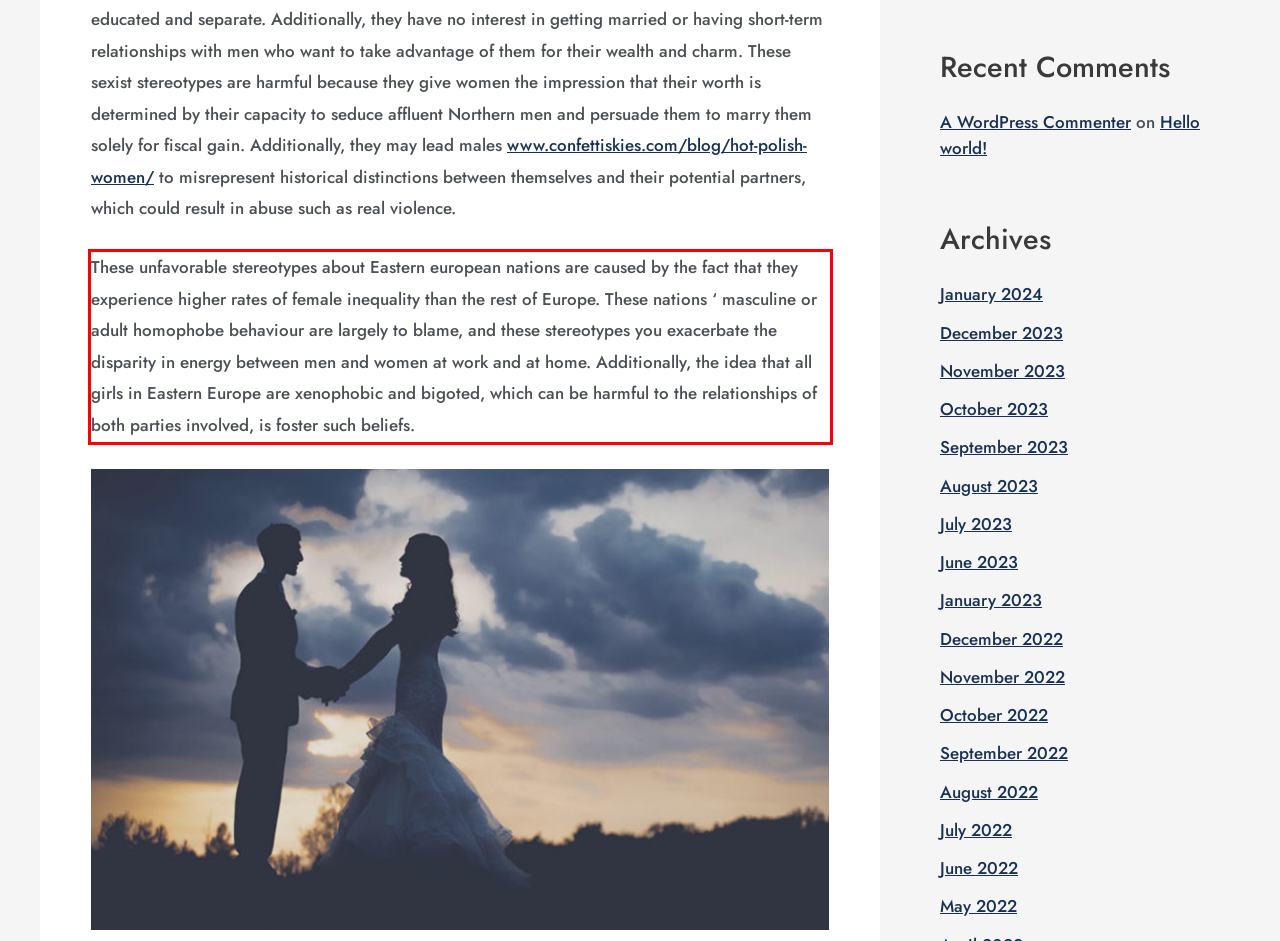You have a screenshot of a webpage with a red bounding box. Use OCR to generate the text contained within this red rectangle.

These unfavorable stereotypes about Eastern european nations are caused by the fact that they experience higher rates of female inequality than the rest of Europe. These nations ‘ masculine or adult homophobe behaviour are largely to blame, and these stereotypes you exacerbate the disparity in energy between men and women at work and at home. Additionally, the idea that all girls in Eastern Europe are xenophobic and bigoted, which can be harmful to the relationships of both parties involved, is foster such beliefs.